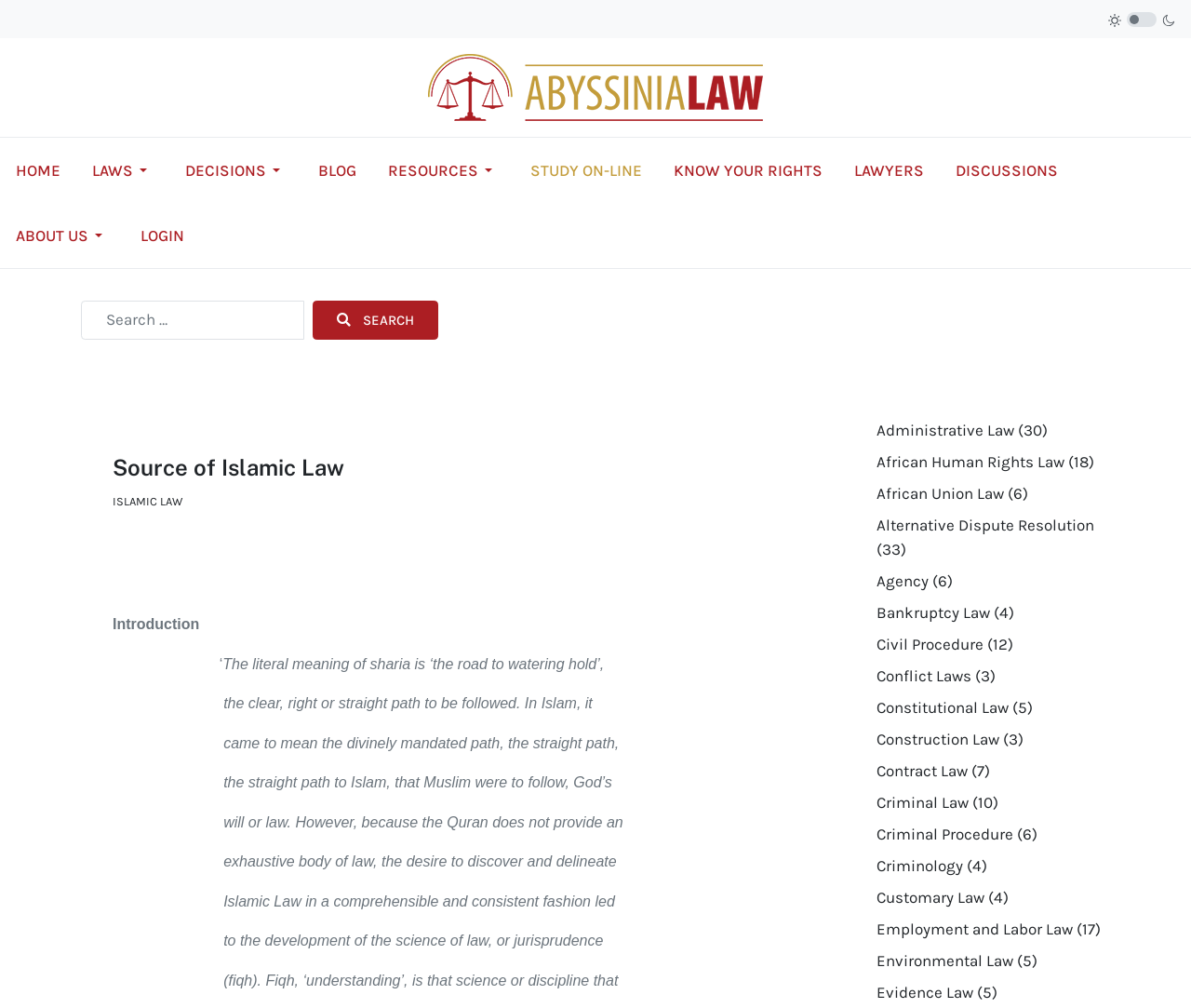Generate an in-depth caption that captures all aspects of the webpage.

This webpage is a collection of resources for Ethiopia's legal profession, students, academics, and the public. At the top, there are two small images on the right side, and a header section with a logo and several links, including "HOME", "LAWS", "DECISIONS", "BLOG", "RESOURCES", "STUDY ON-LINE", "KNOW YOUR RIGHTS", "LAWYERS", "DISCUSSIONS", and "ABOUT US". Below the header, there is a search bar with a text box and a "SEARCH" button.

The main content of the page is divided into two sections. On the left side, there is a list of links categorized by law topics, such as "Administrative Law", "African Human Rights Law", "Alternative Dispute Resolution", and many others. There are 21 links in total, each with a number in parentheses indicating the number of resources available.

On the right side, there is a section with a heading "Source of Islamic Law" and a brief introduction to the concept of Sharia in Islam. The text explains the meaning of Sharia and its significance in Islamic law. The introduction is followed by a list with a single link to "ISLAMIC LAW".

Overall, the webpage appears to be a comprehensive resource for legal professionals and students in Ethiopia, providing access to various law topics, resources, and study materials.